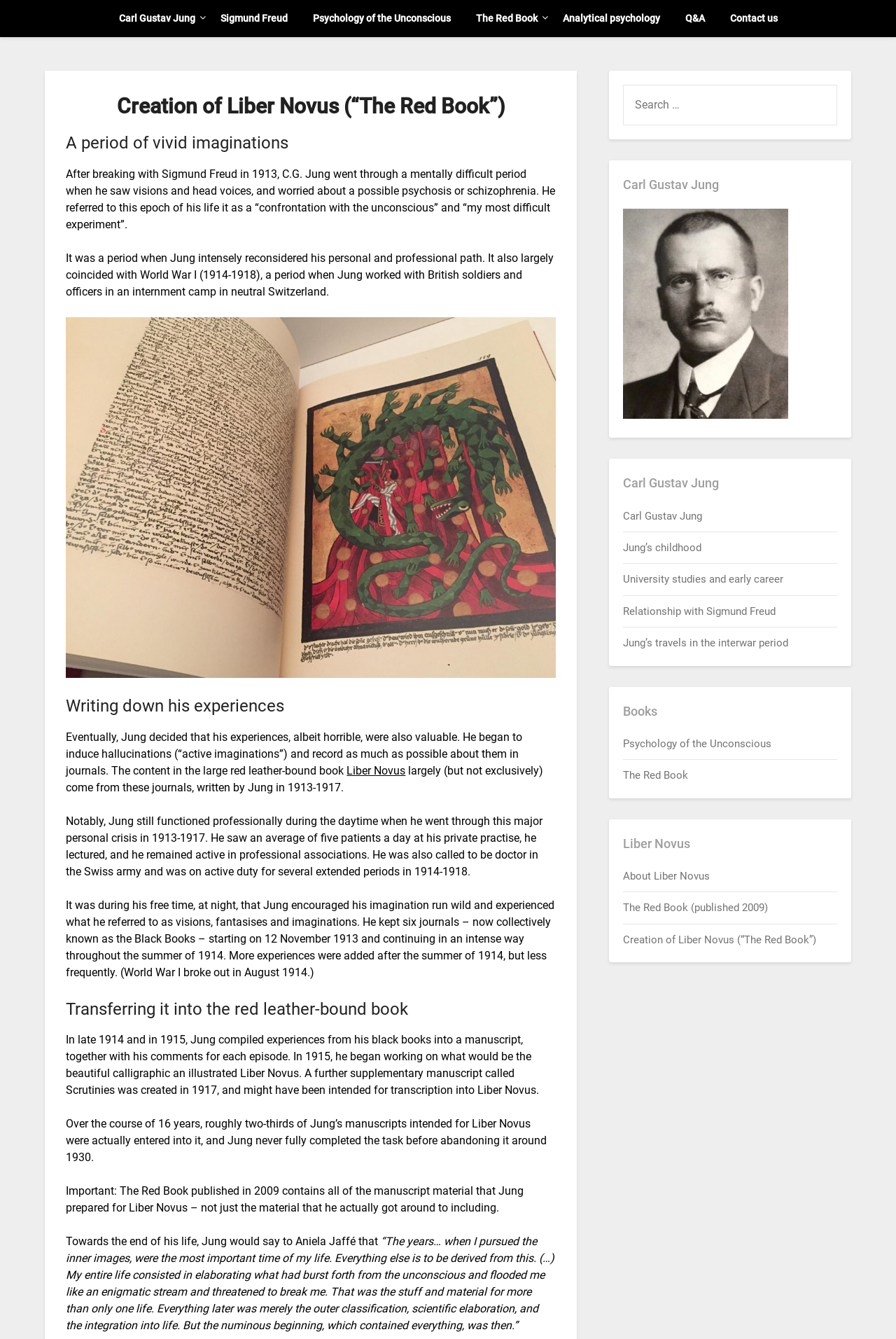Determine the bounding box for the UI element that matches this description: "Relationship with Sigmund Freud".

[0.696, 0.452, 0.866, 0.461]